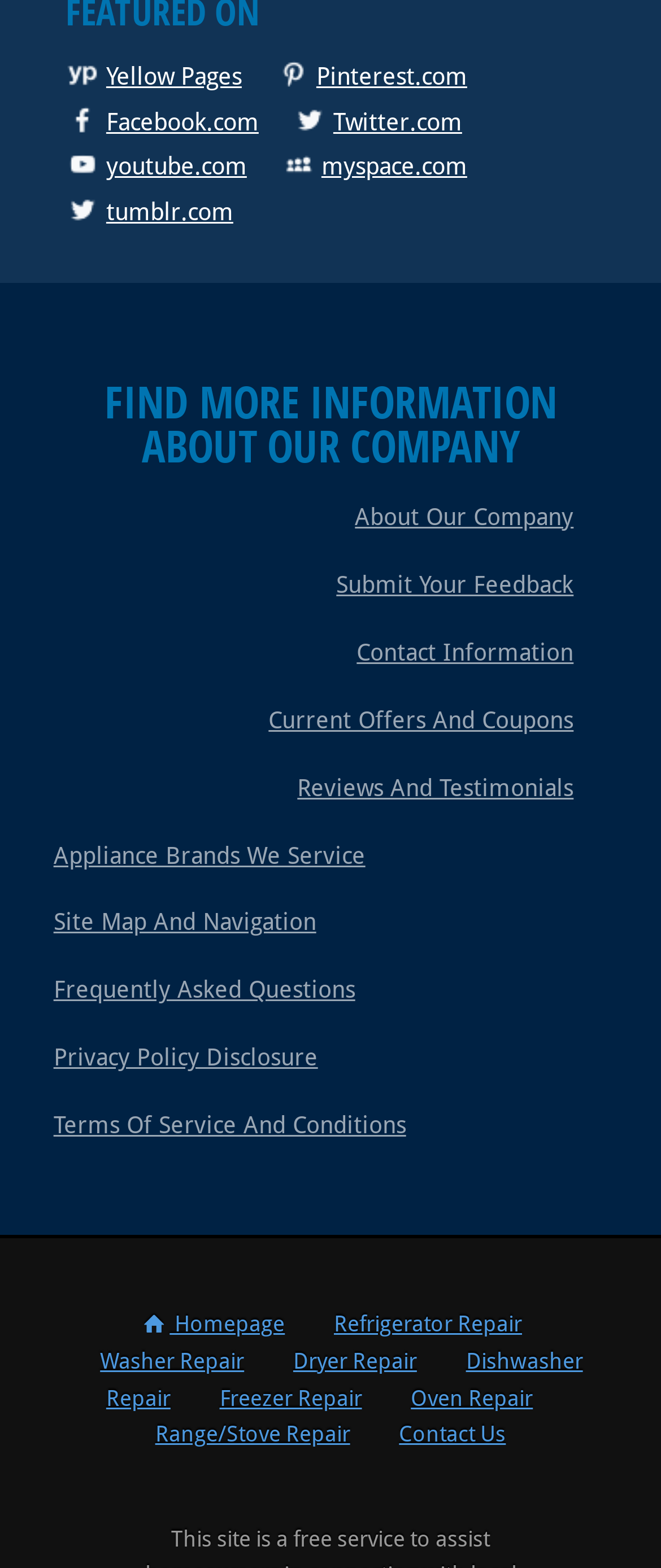Bounding box coordinates must be specified in the format (top-left x, top-left y, bottom-right x, bottom-right y). All values should be floating point numbers between 0 and 1. What are the bounding box coordinates of the UI element described as: Freezer Repair

[0.299, 0.868, 0.581, 0.912]